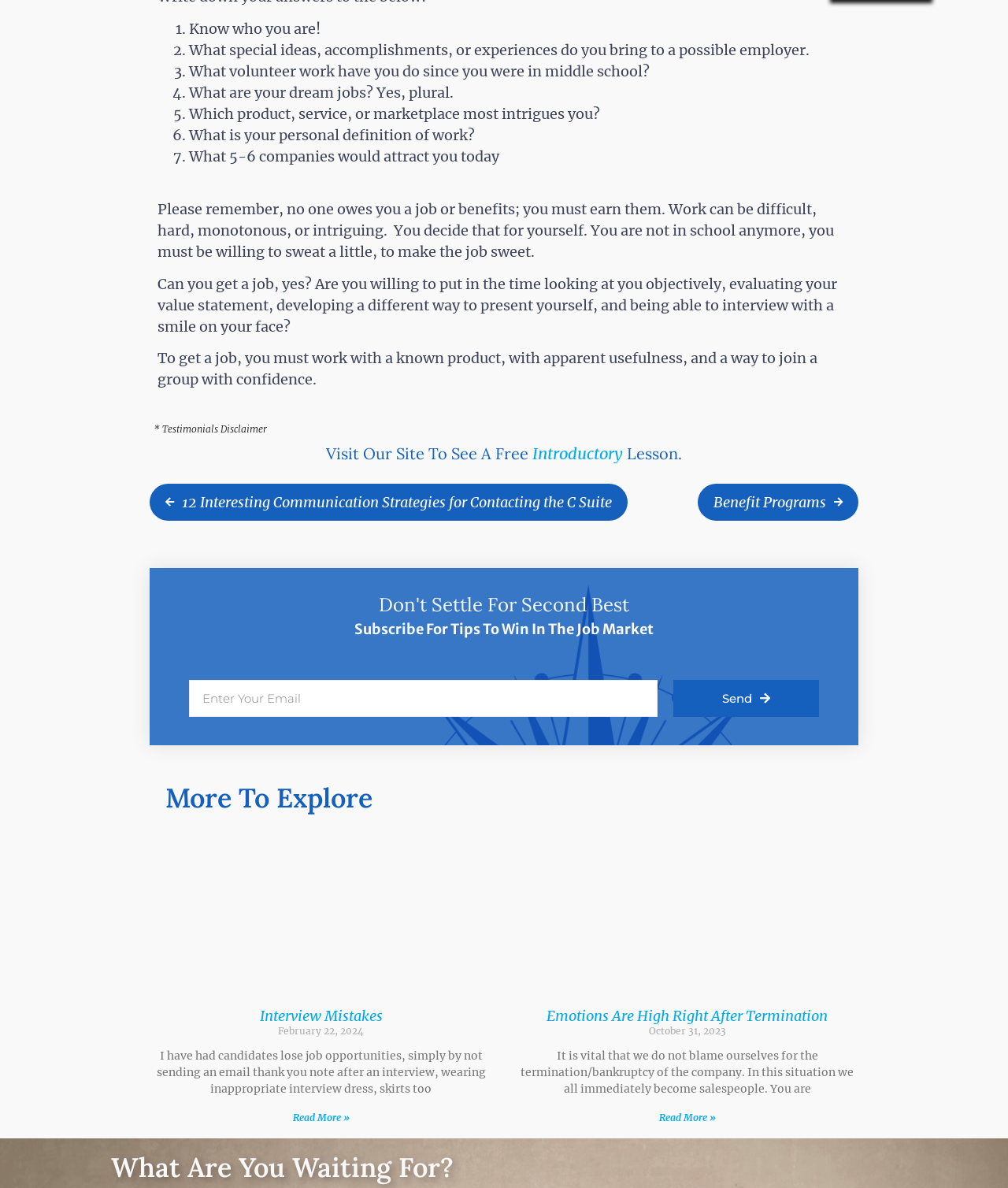Please find the bounding box coordinates of the element that you should click to achieve the following instruction: "Read more about 'Emotions Are High Right After Termination'". The coordinates should be presented as four float numbers between 0 and 1: [left, top, right, bottom].

[0.654, 0.935, 0.71, 0.945]